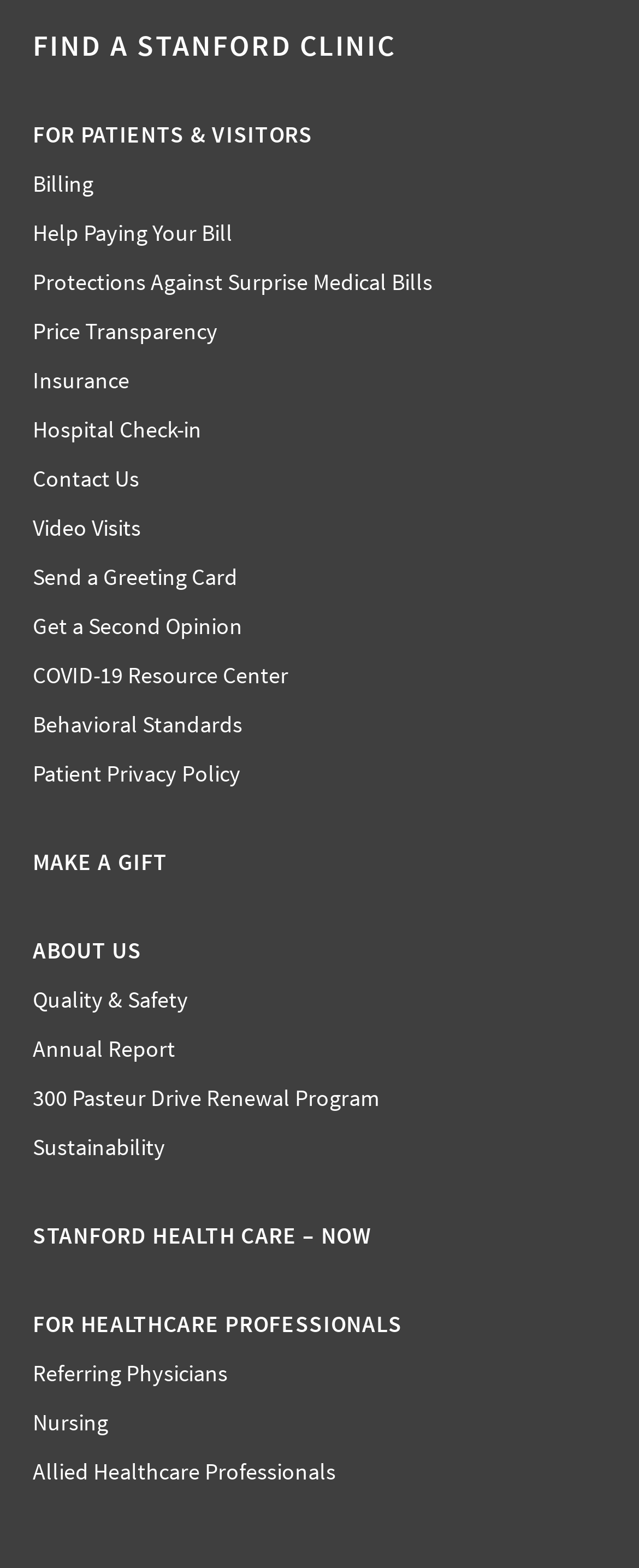Using a single word or phrase, answer the following question: 
How many links are available on the webpage?

31